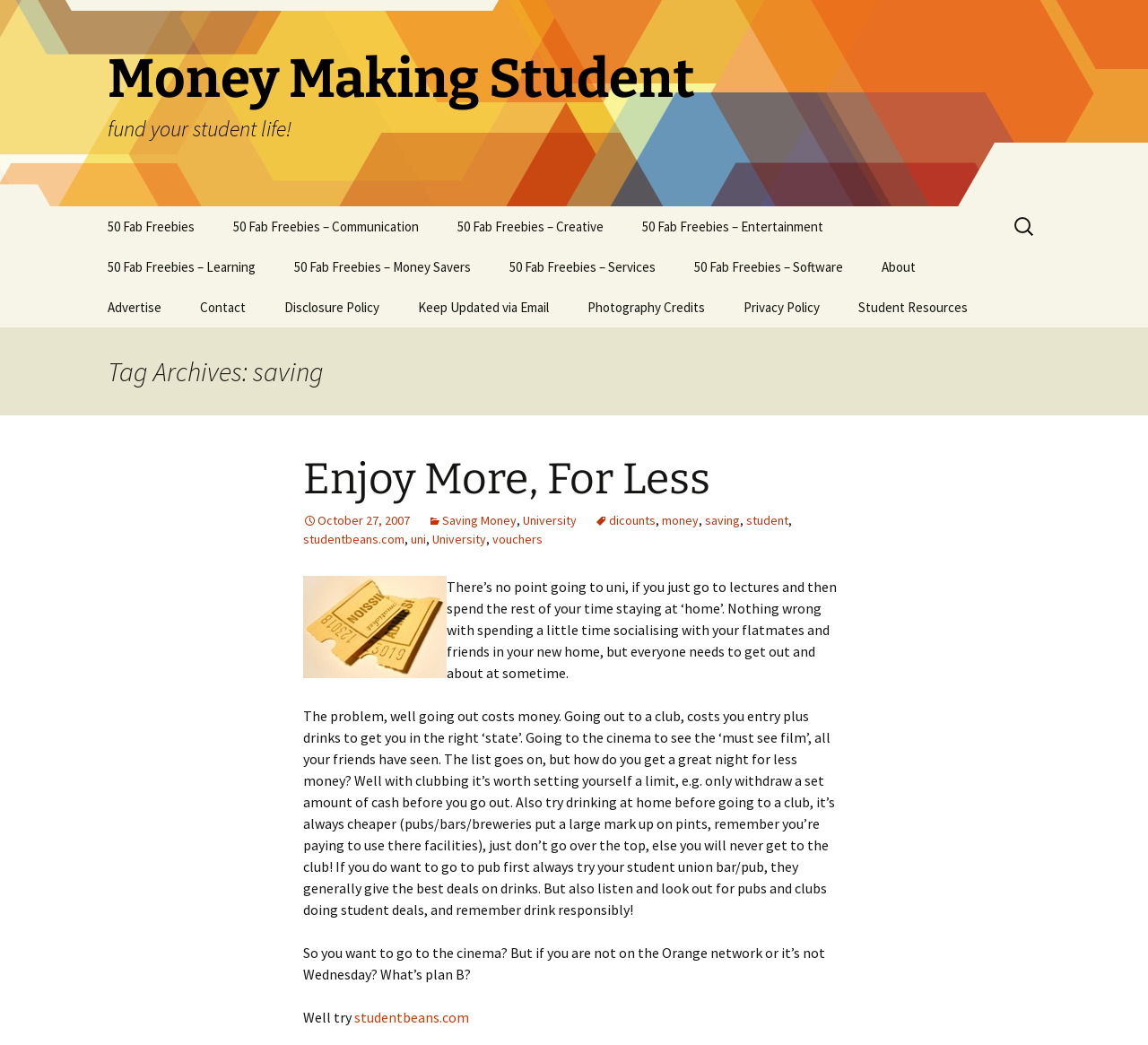Predict the bounding box for the UI component with the following description: "Student Resources".

[0.732, 0.275, 0.859, 0.313]